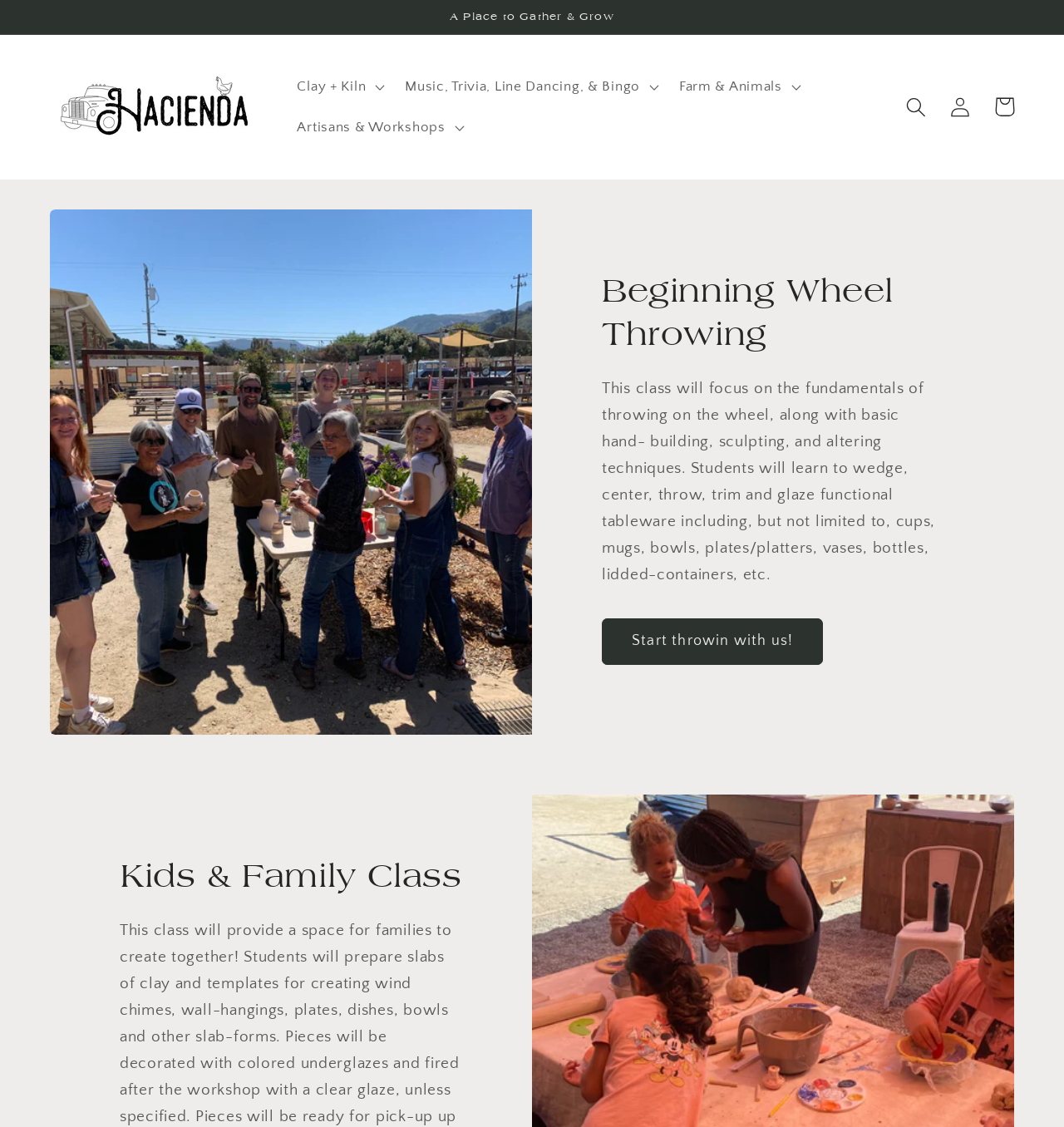Please find the bounding box coordinates of the element that you should click to achieve the following instruction: "Search for something". The coordinates should be presented as four float numbers between 0 and 1: [left, top, right, bottom].

[0.841, 0.076, 0.882, 0.115]